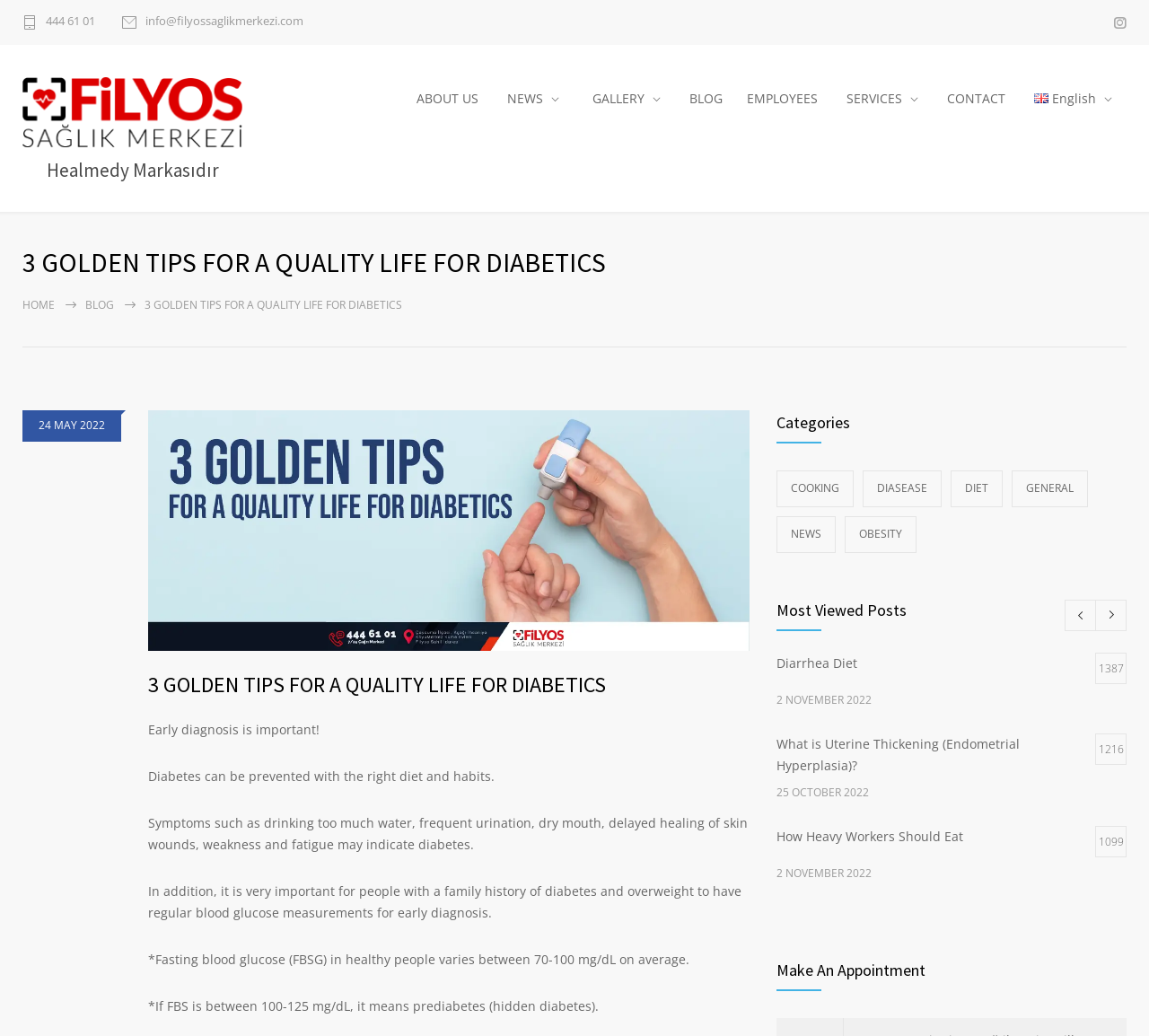What are the categories of blog posts?
Carefully analyze the image and provide a detailed answer to the question.

I found the categories of blog posts by looking at the links under the heading 'Categories' which lists the different categories.